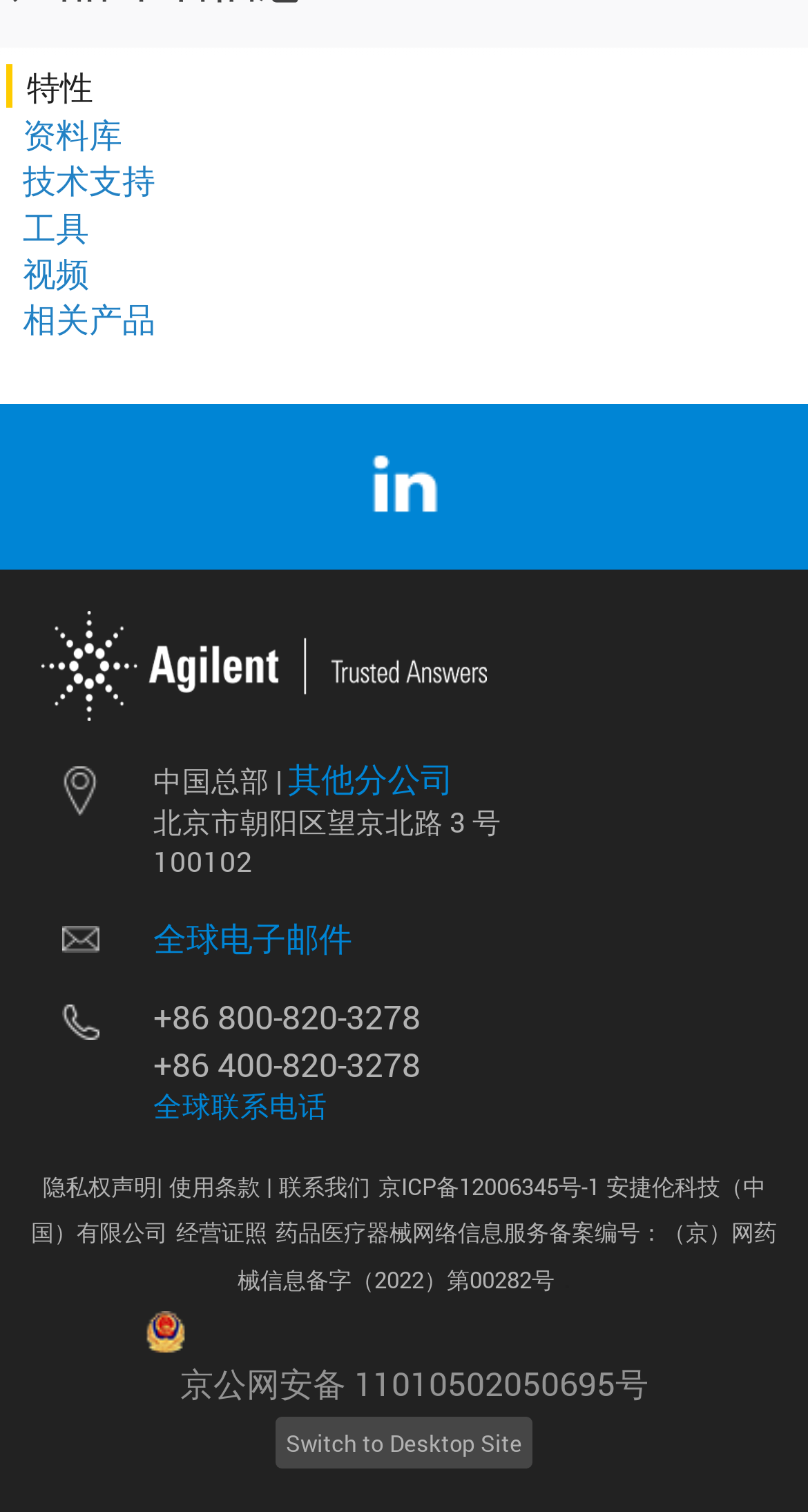Using floating point numbers between 0 and 1, provide the bounding box coordinates in the format (top-left x, top-left y, bottom-right x, bottom-right y). Locate the UI element described here: Switch to Desktop Site

[0.341, 0.936, 0.659, 0.971]